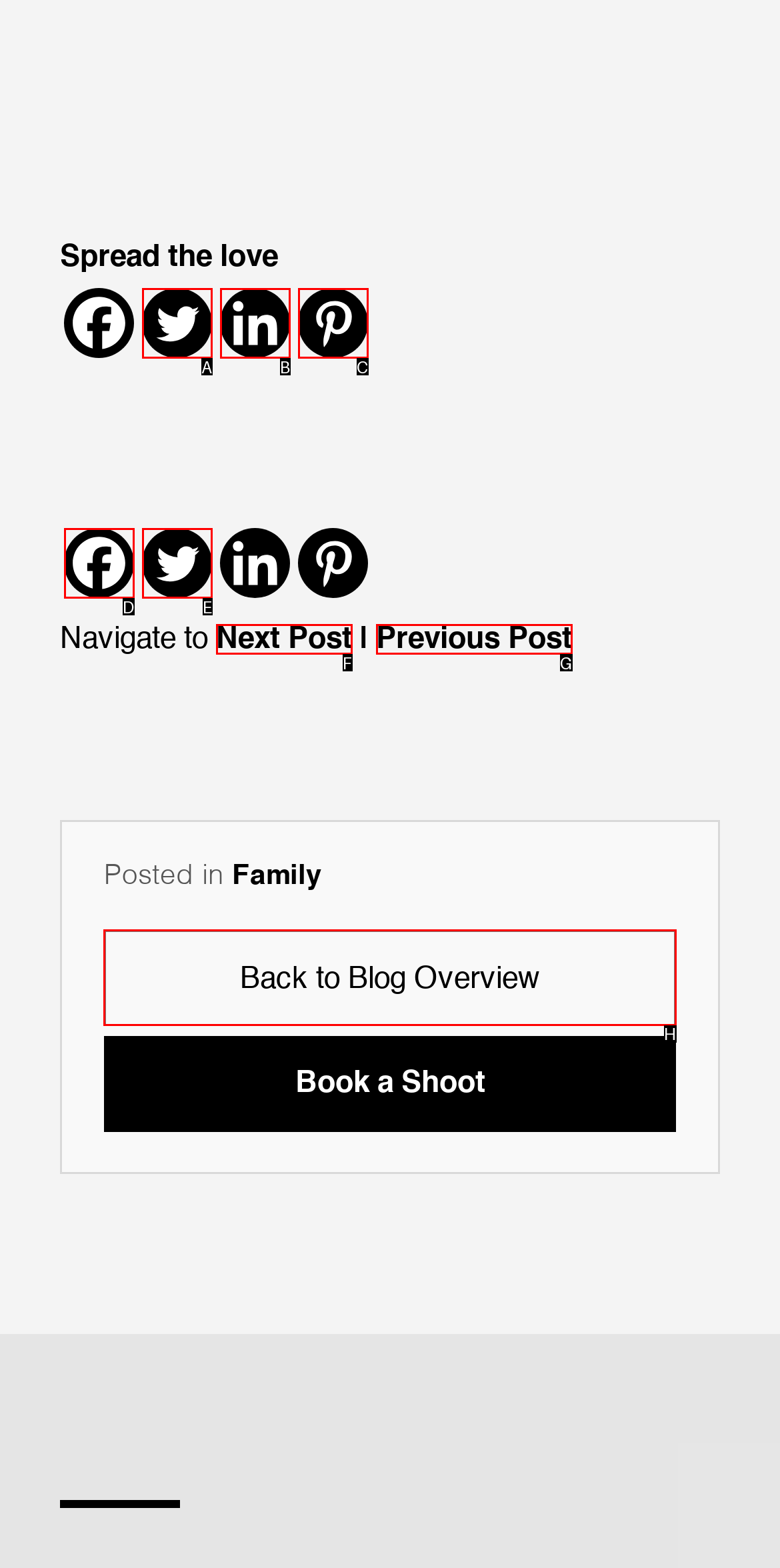Identify the appropriate lettered option to execute the following task: Back to Blog Overview
Respond with the letter of the selected choice.

H